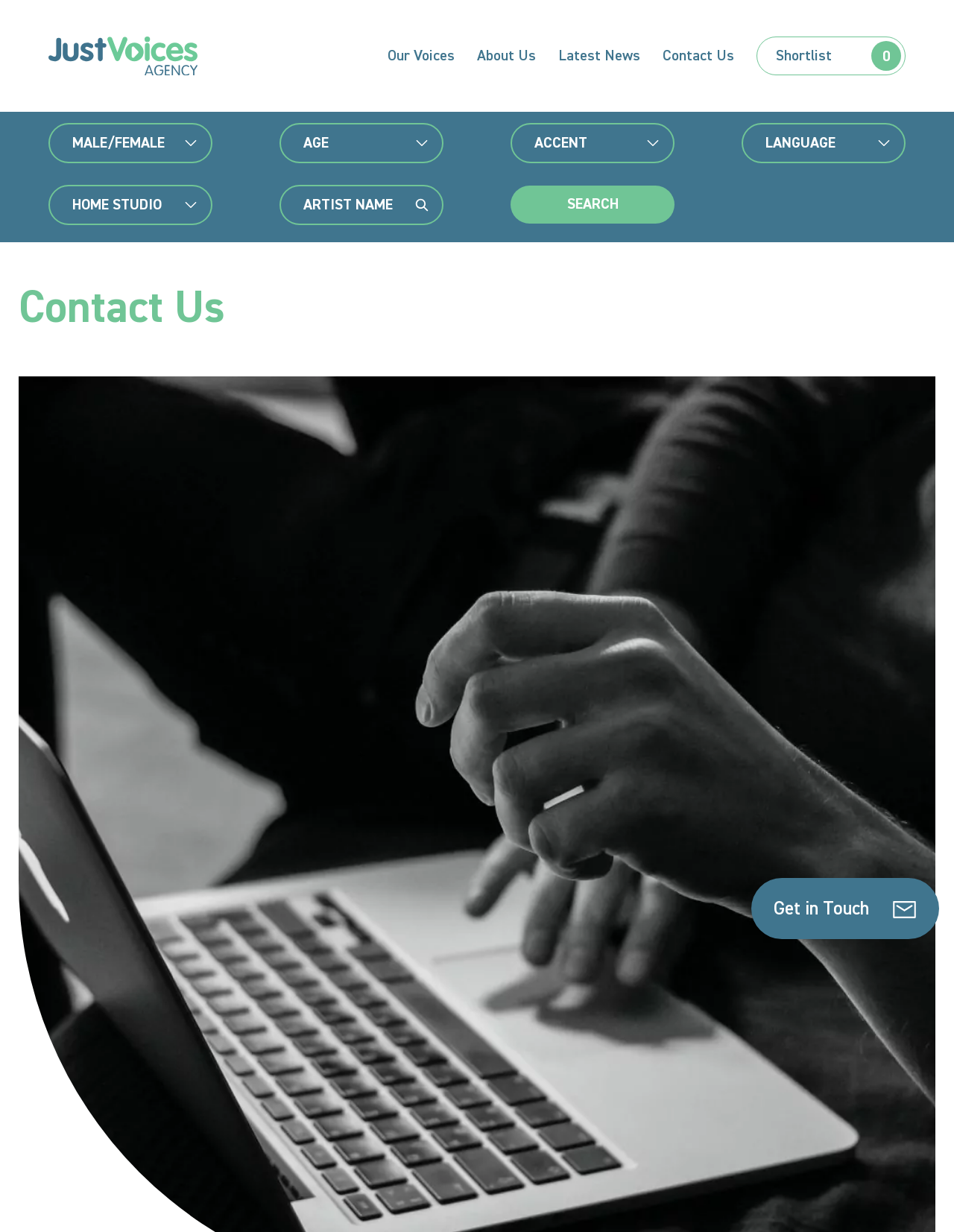Determine the bounding box coordinates of the region to click in order to accomplish the following instruction: "Search for something". Provide the coordinates as four float numbers between 0 and 1, specifically [left, top, right, bottom].

None